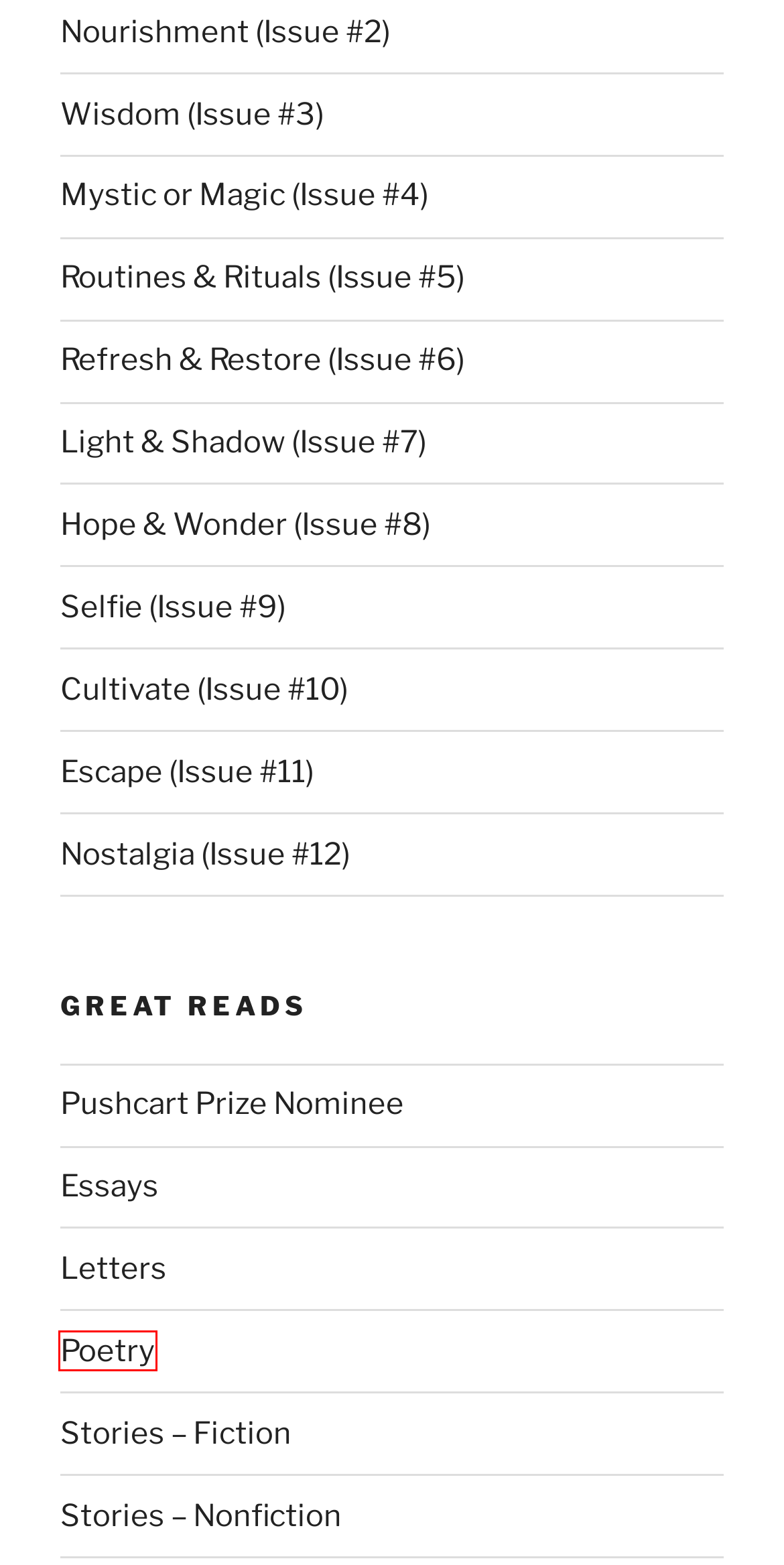Given a screenshot of a webpage with a red bounding box highlighting a UI element, determine which webpage description best matches the new webpage that appears after clicking the highlighted element. Here are the candidates:
A. Light & Shadow (Issue #7) – Modern Creative Life
B. Letters – Modern Creative Life
C. Stories – Fiction – Modern Creative Life
D. Refresh & Restore (Issue #6) – Modern Creative Life
E. Poetry – Modern Creative Life
F. Escape (Issue #11) – Modern Creative Life
G. Stories – Nonfiction – Modern Creative Life
H. Mystic or Magic (Issue #4) – Modern Creative Life

E